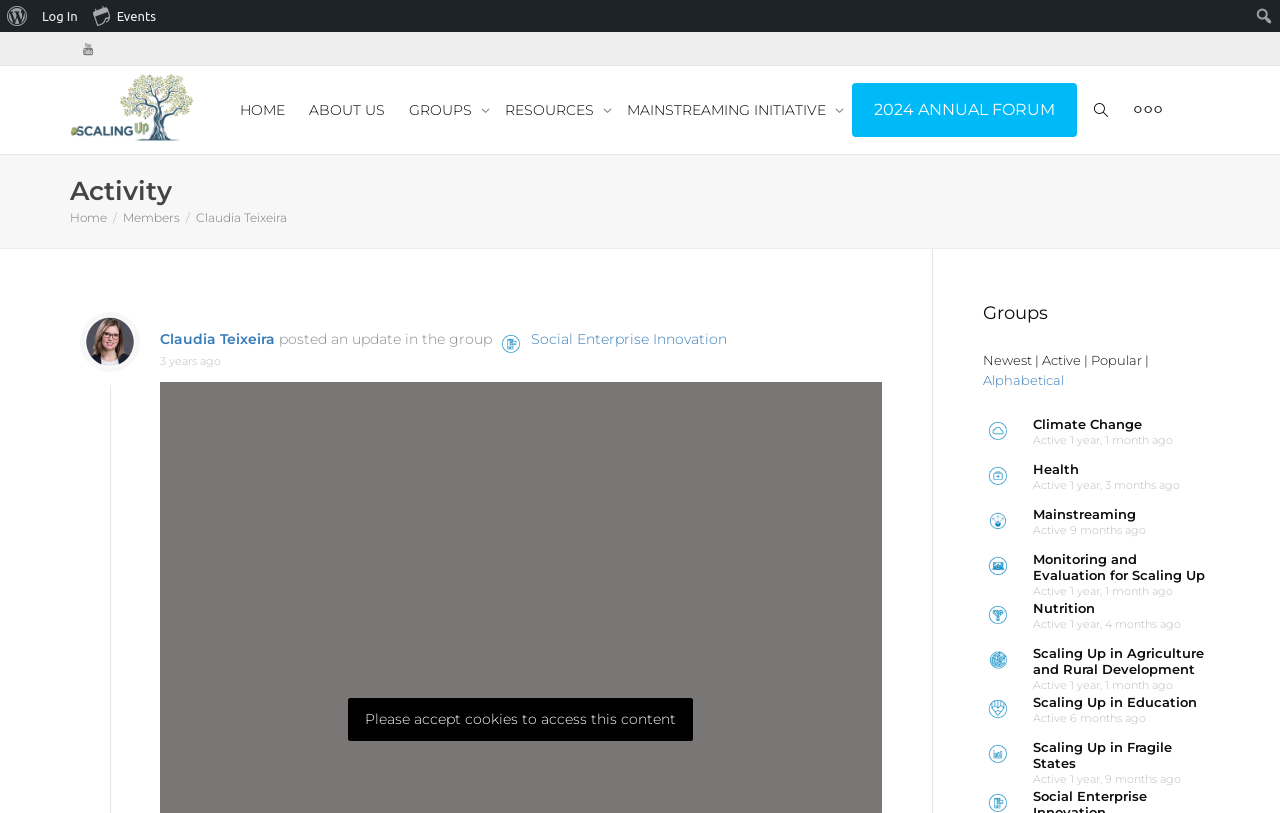Please specify the bounding box coordinates in the format (top-left x, top-left y, bottom-right x, bottom-right y), with values ranging from 0 to 1. Identify the bounding box for the UI component described as follows: parent_node: Search name="s"

[0.977, 0.005, 0.998, 0.034]